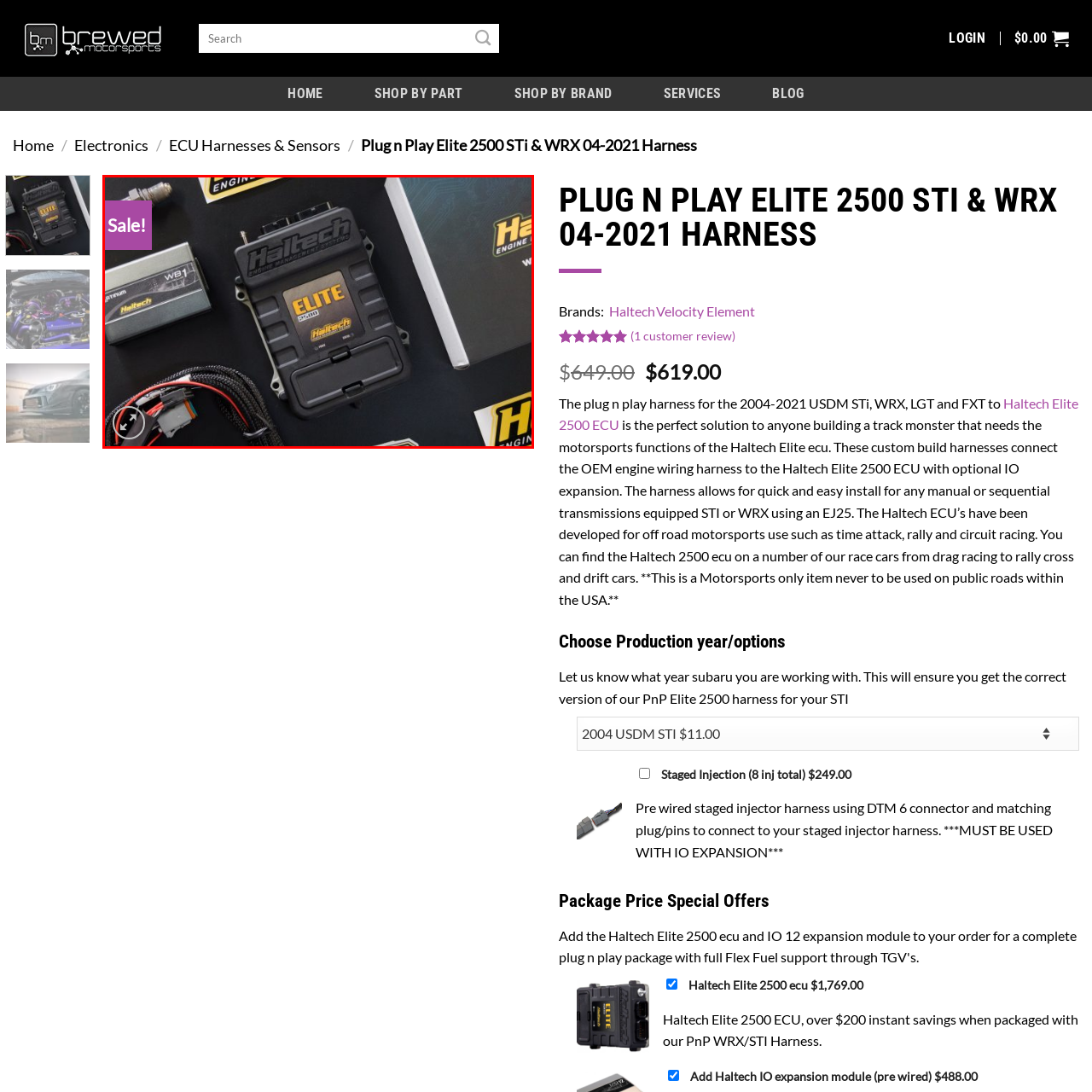Give a detailed account of the visual elements present in the image highlighted by the red border.

This image features the Haltech Elite 2500 ECU prominently displayed on a sleek black surface, surrounded by essential components for automotive performance tuning. The ECU itself is highlighted with a distinctive "ELITE" label, accentuating its premium quality. To the left, there's a component labeled "WB1," which is likely part of a wideband oxygen sensor system, an important tool for optimizing engine performance. 

A wiring harness, shown towards the bottom, connects various elements, emphasizing the integrated, ready-to-install nature of the package. In the upper left corner, a vibrant purple banner declares "Sale!" indicating a promotional offer, which adds to the allure for potential buyers seeking high-performance automotive solutions. The overall setup radiates a cutting-edge motorsport ambiance, making it clear that this package is designed for serious enthusiasts looking to enhance their vehicle's capabilities.